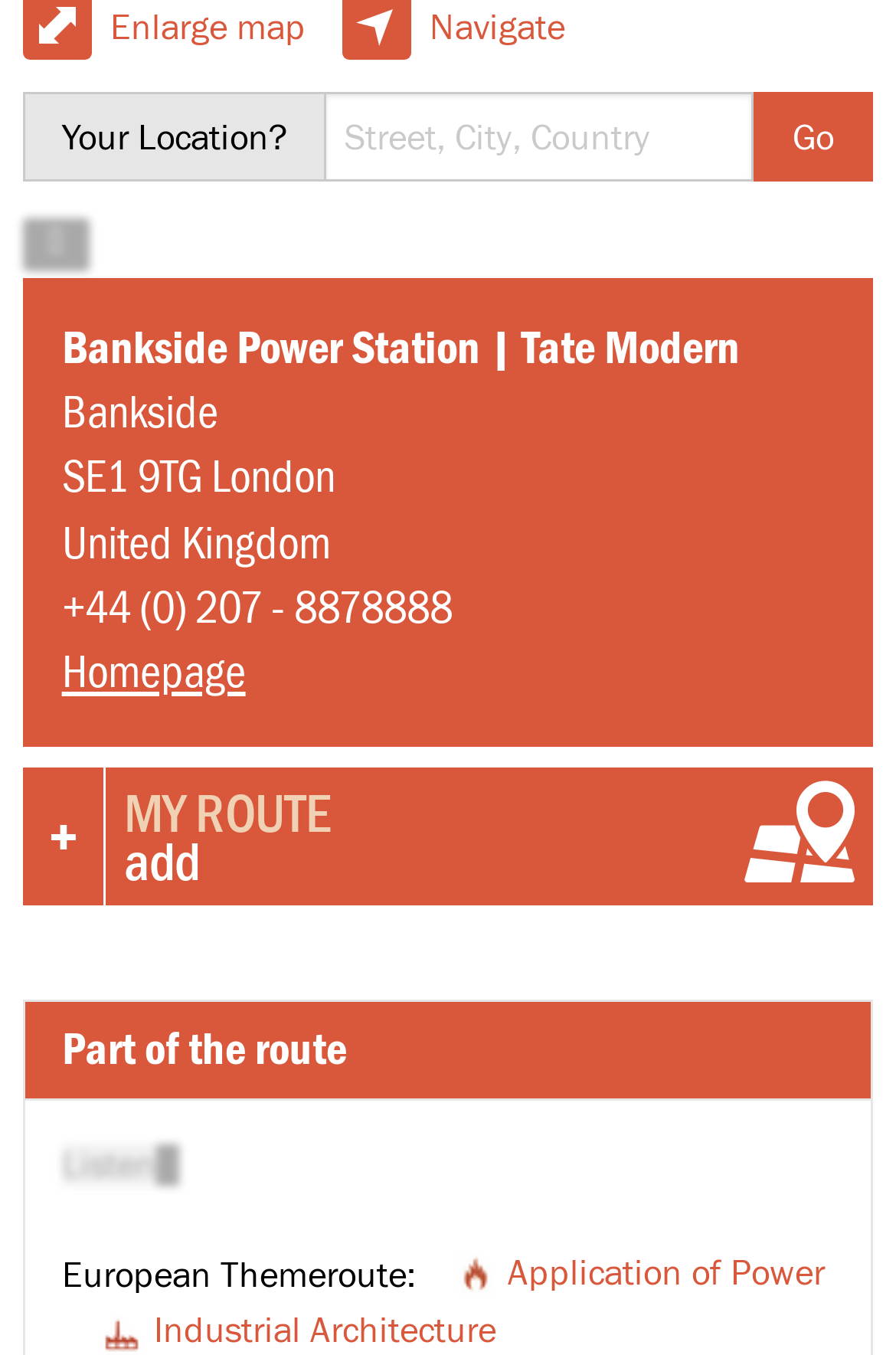What is the current location?
Refer to the image and give a detailed response to the question.

The current location is mentioned in the static text 'Bankside Power Station | Tate Modern' which is located at the top of the webpage, indicating the current location of the user.